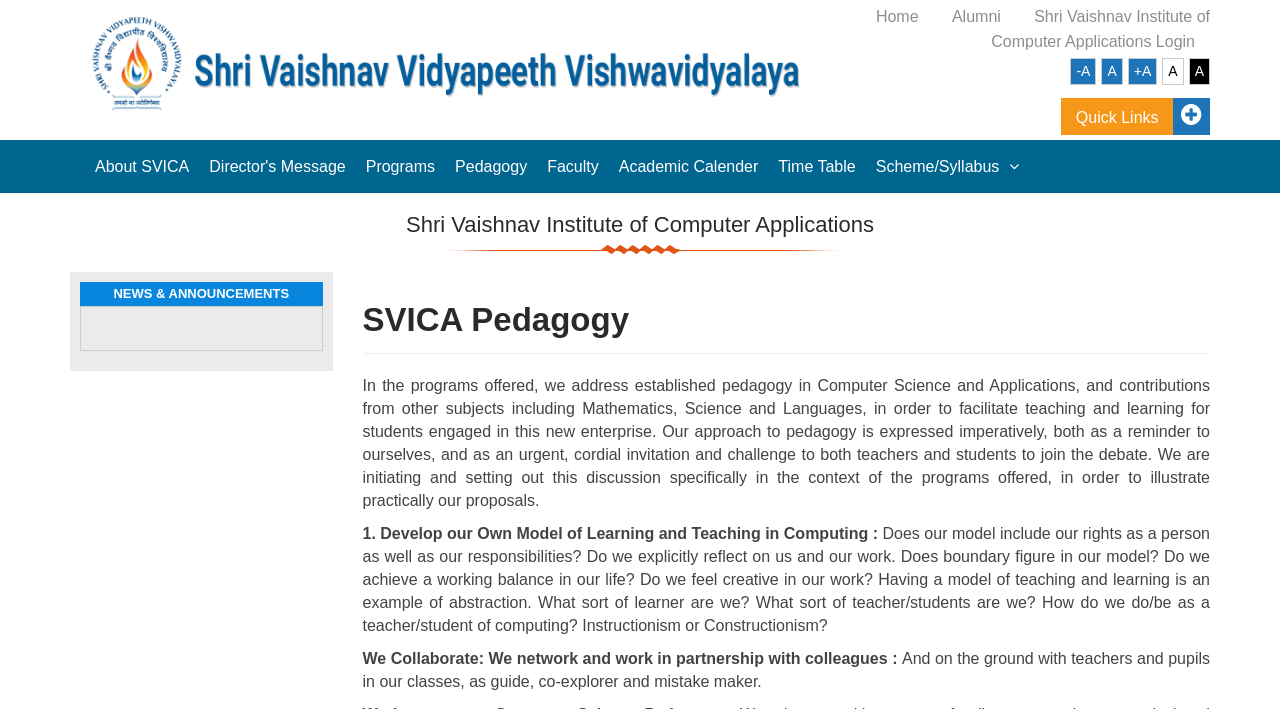Explain the features and main sections of the webpage comprehensively.

The webpage is about Shri Vaishnav Vidyapeeth Vishwavidyalaya, specifically the Shri Vaishnav Institute of Computer Applications. At the top left, there is a logo image with the text "SVVV" and a link to the homepage. To the right of the logo, there are several links, including "Home", "Alumni", and "Shri Vaishnav Institute of Computer Applications Login". 

Below these links, there is a horizontal menu bar with several menu items, including "About SVICA", "Director's Message", "Programs", "Pedagogy", "Faculty", "Academic Calender", "Time Table", and "Scheme/Syllabus". Each menu item has a corresponding link.

On the left side of the page, there is a heading "Shri Vaishnav Institute of Computer Applications" followed by a heading "NEWS & ANNOUNCEMENTS". Below these headings, there is a section about SVICA Pedagogy, which includes a paragraph of text describing the approach to pedagogy. The text explains that the institute addresses established pedagogy in Computer Science and Applications and contributions from other subjects.

Below the pedagogy section, there are several paragraphs of text, each with a heading. The first heading is "1. Develop our Own Model of Learning and Teaching in Computing :", followed by a paragraph of text discussing the model of teaching and learning. The next heading is "We Collaborate: We network and work in partnership with colleagues :", followed by a paragraph of text describing the collaboration.